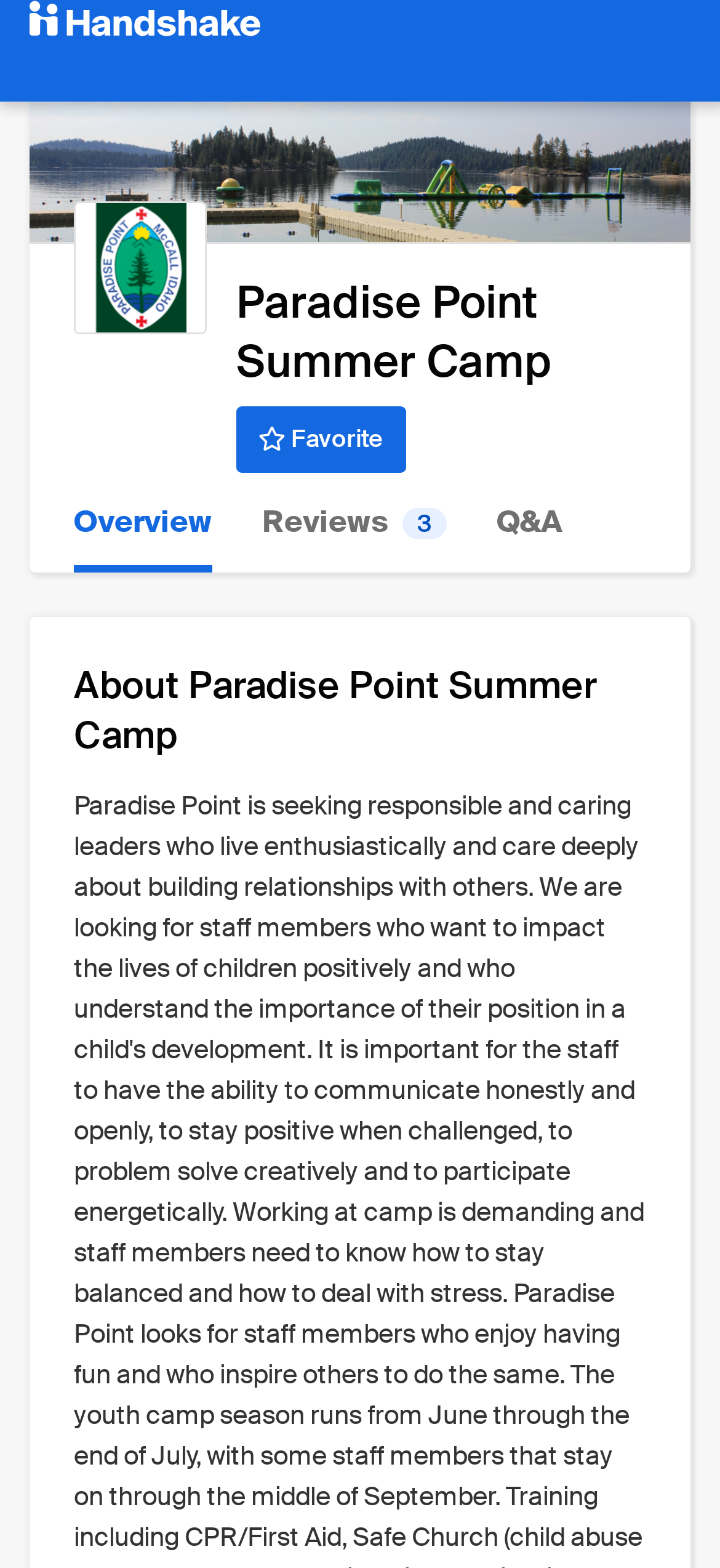What is the purpose of the 'Favorite' button?
Look at the image and answer the question using a single word or phrase.

To favorite the summer camp